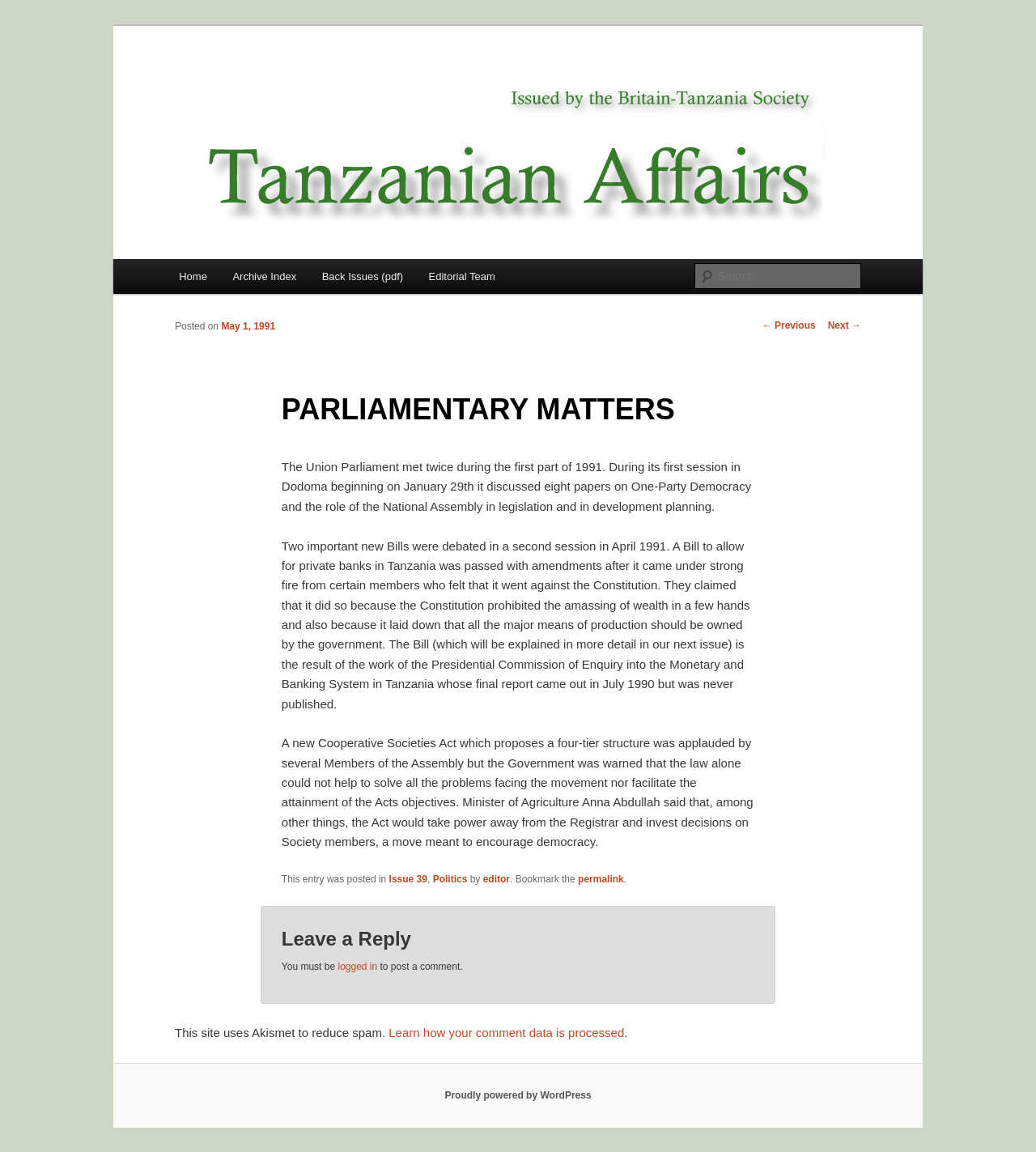Respond with a single word or phrase to the following question:
What is the purpose of the search box?

To search the website